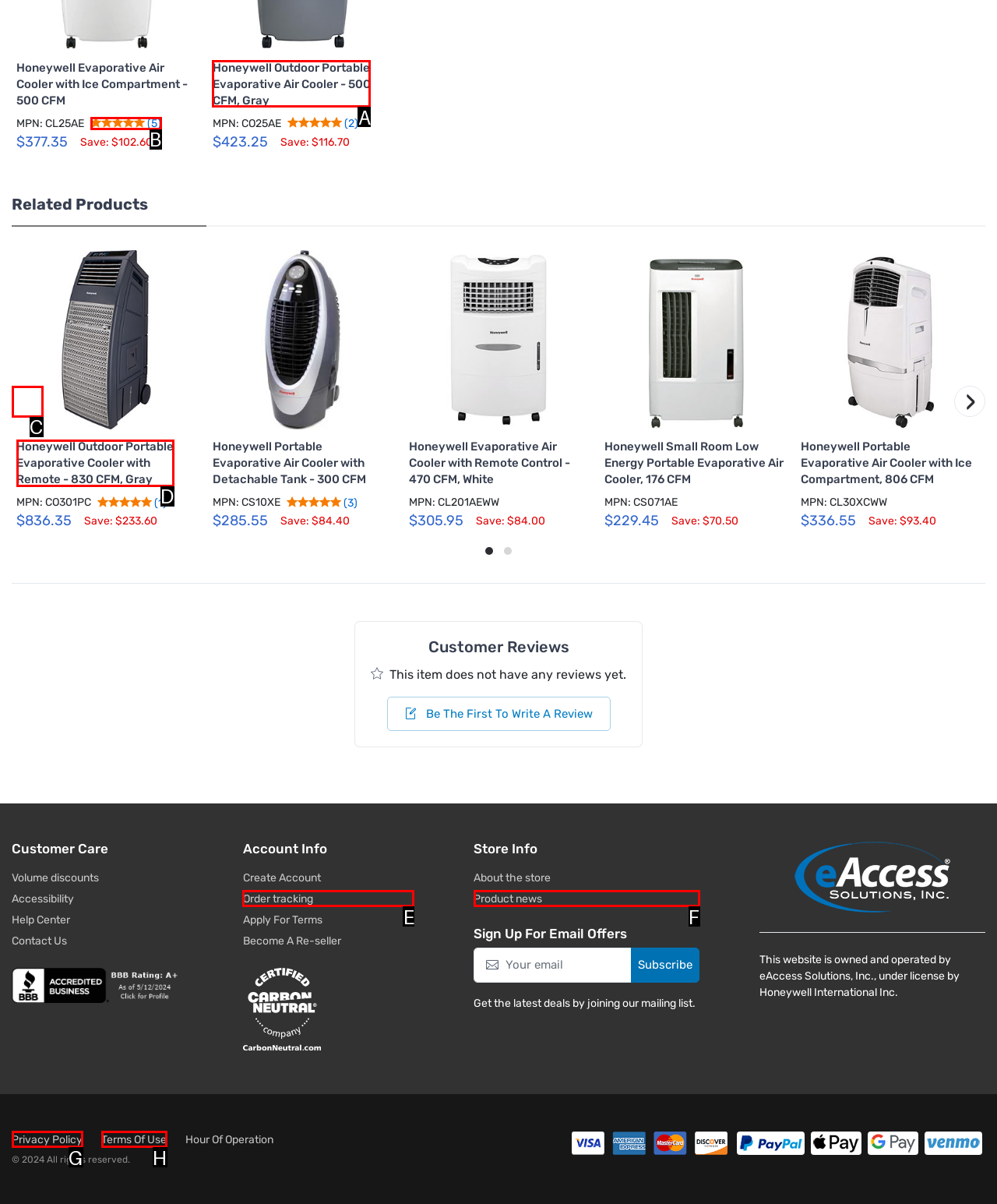Please identify the UI element that matches the description: Order tracking
Respond with the letter of the correct option.

E